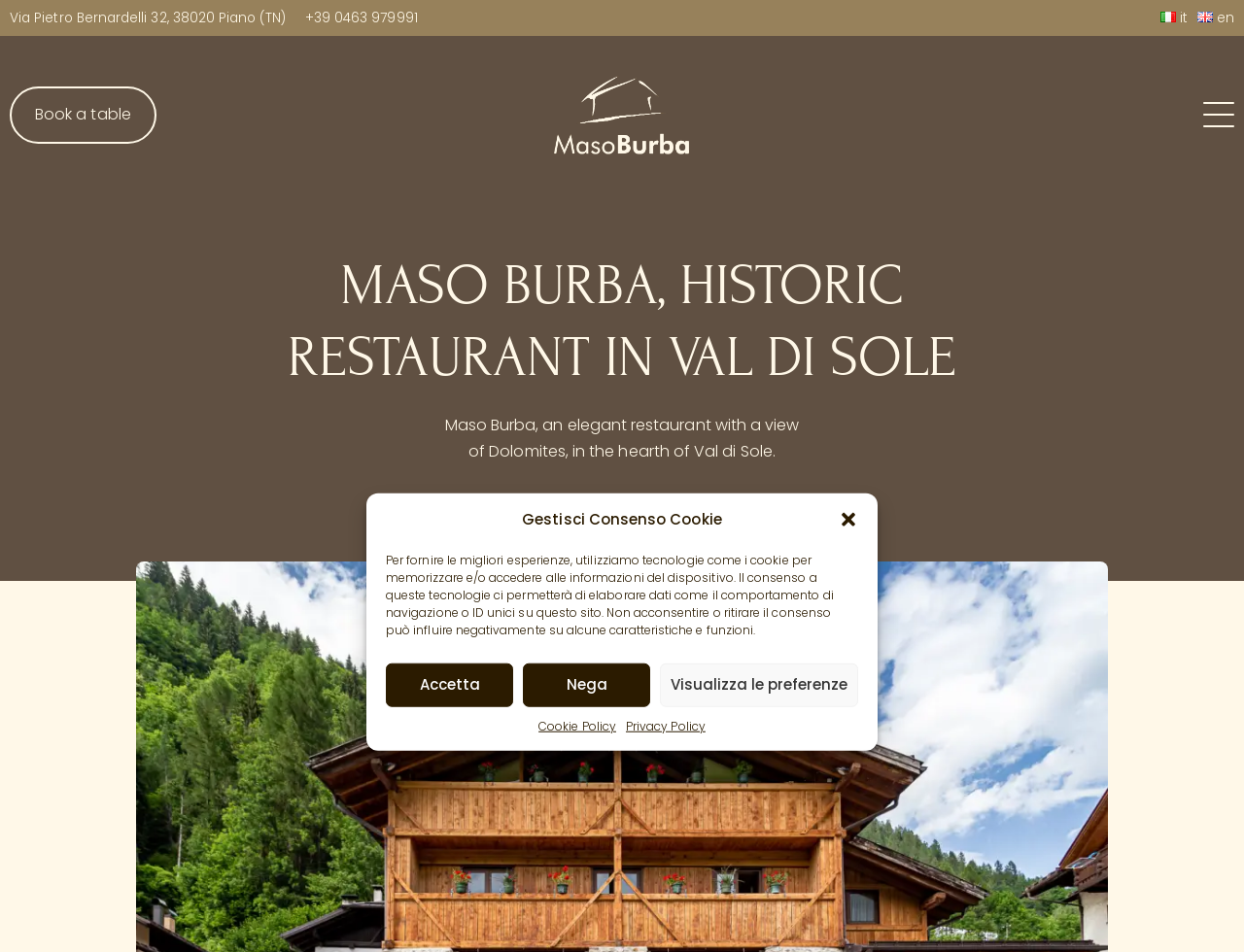Please find the bounding box coordinates of the element that you should click to achieve the following instruction: "contact the author". The coordinates should be presented as four float numbers between 0 and 1: [left, top, right, bottom].

None